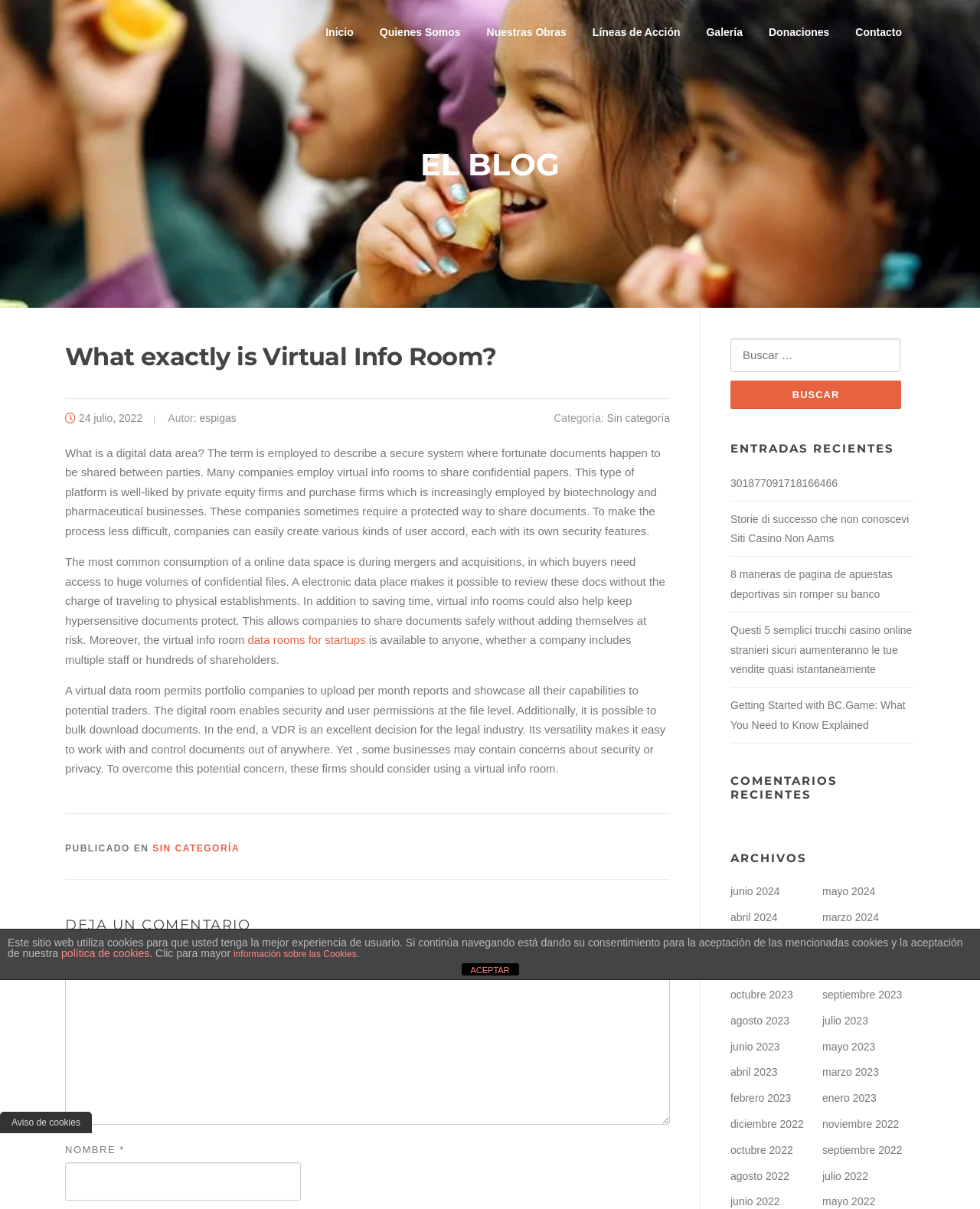Can you find and provide the title of the webpage?

What exactly is Virtual Info Room?